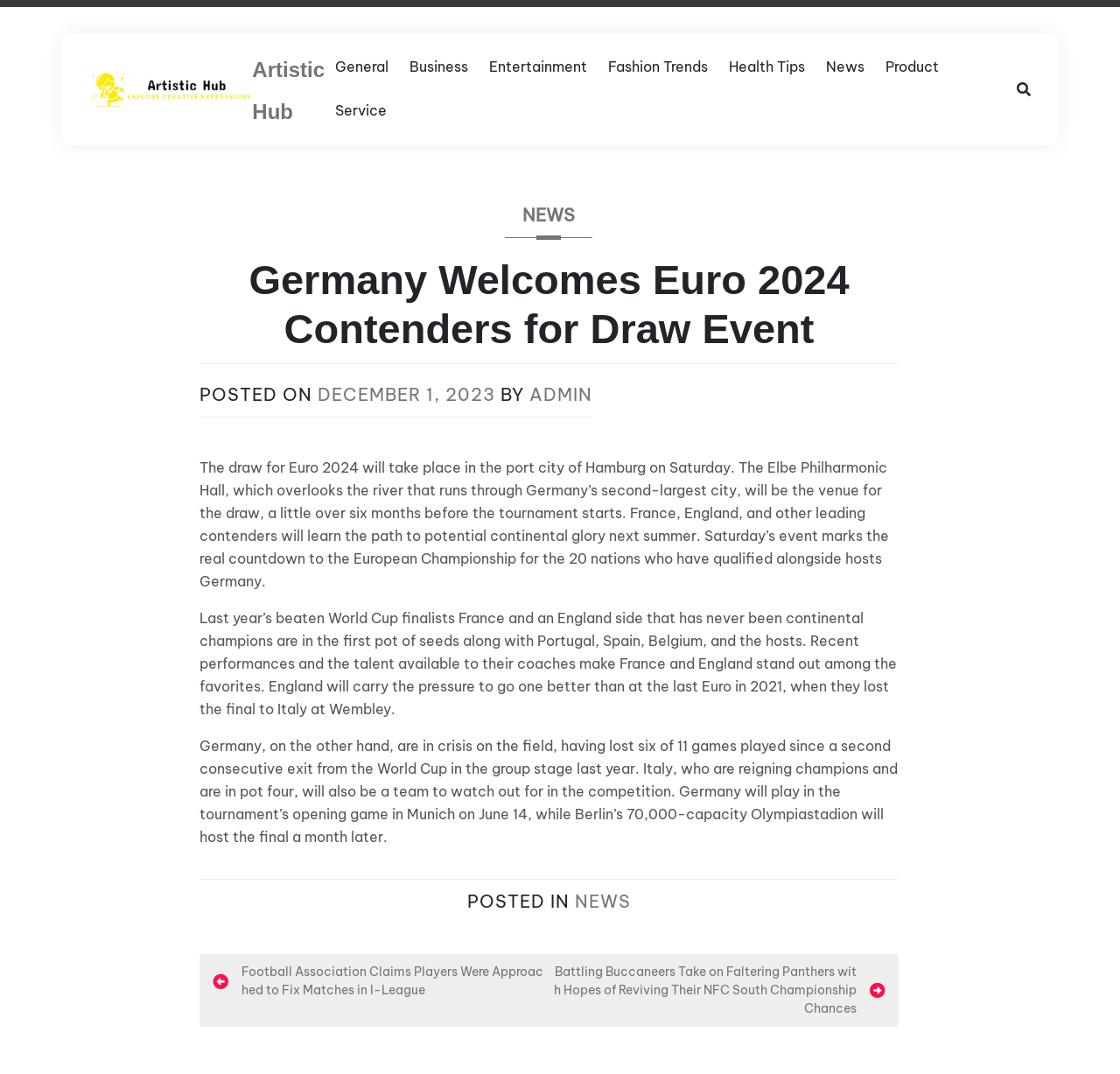Locate the bounding box coordinates of the element I should click to achieve the following instruction: "Visit the 'Artistic Hub' website".

[0.08, 0.065, 0.225, 0.101]